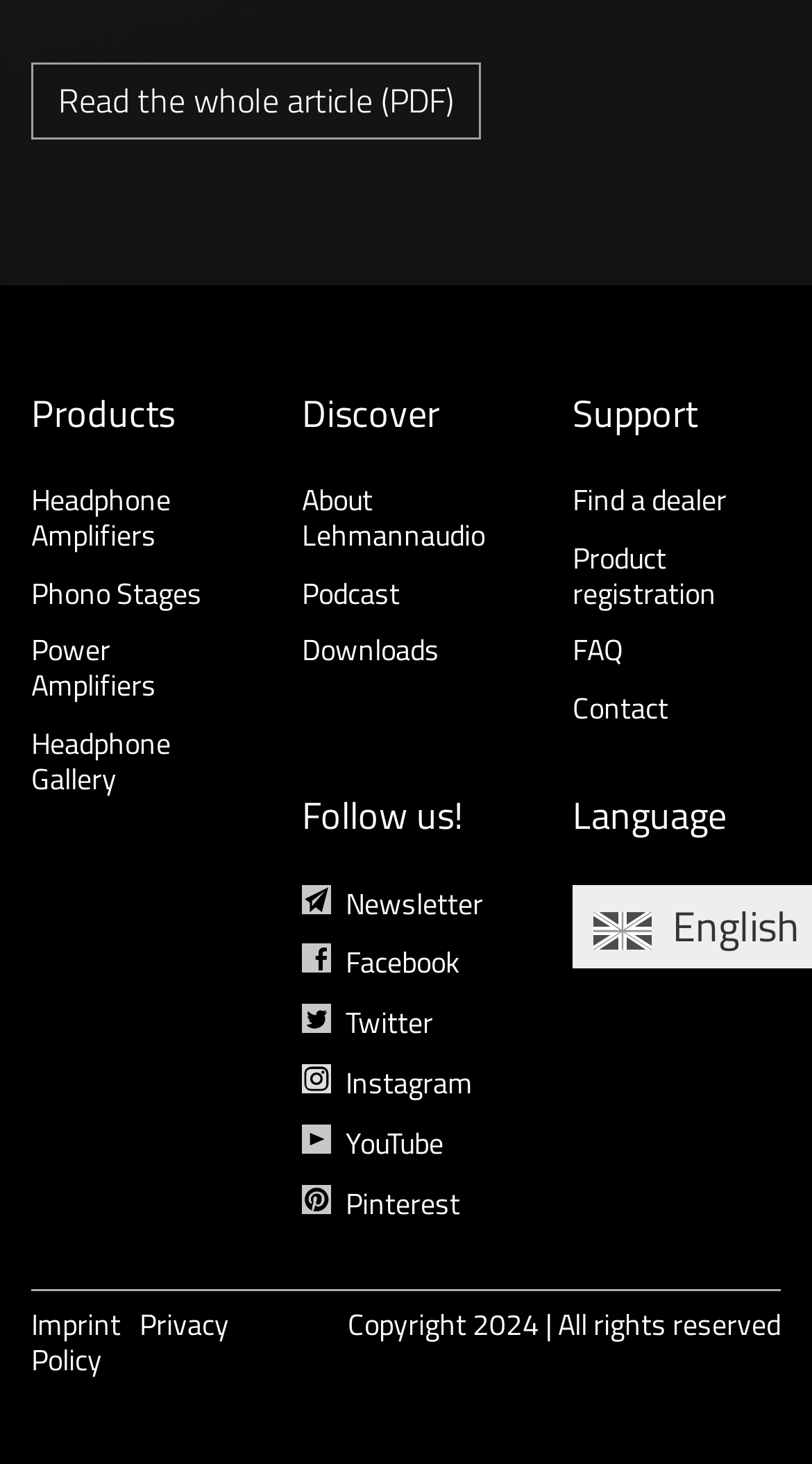Could you determine the bounding box coordinates of the clickable element to complete the instruction: "Read the whole article in PDF"? Provide the coordinates as four float numbers between 0 and 1, i.e., [left, top, right, bottom].

[0.038, 0.043, 0.592, 0.095]